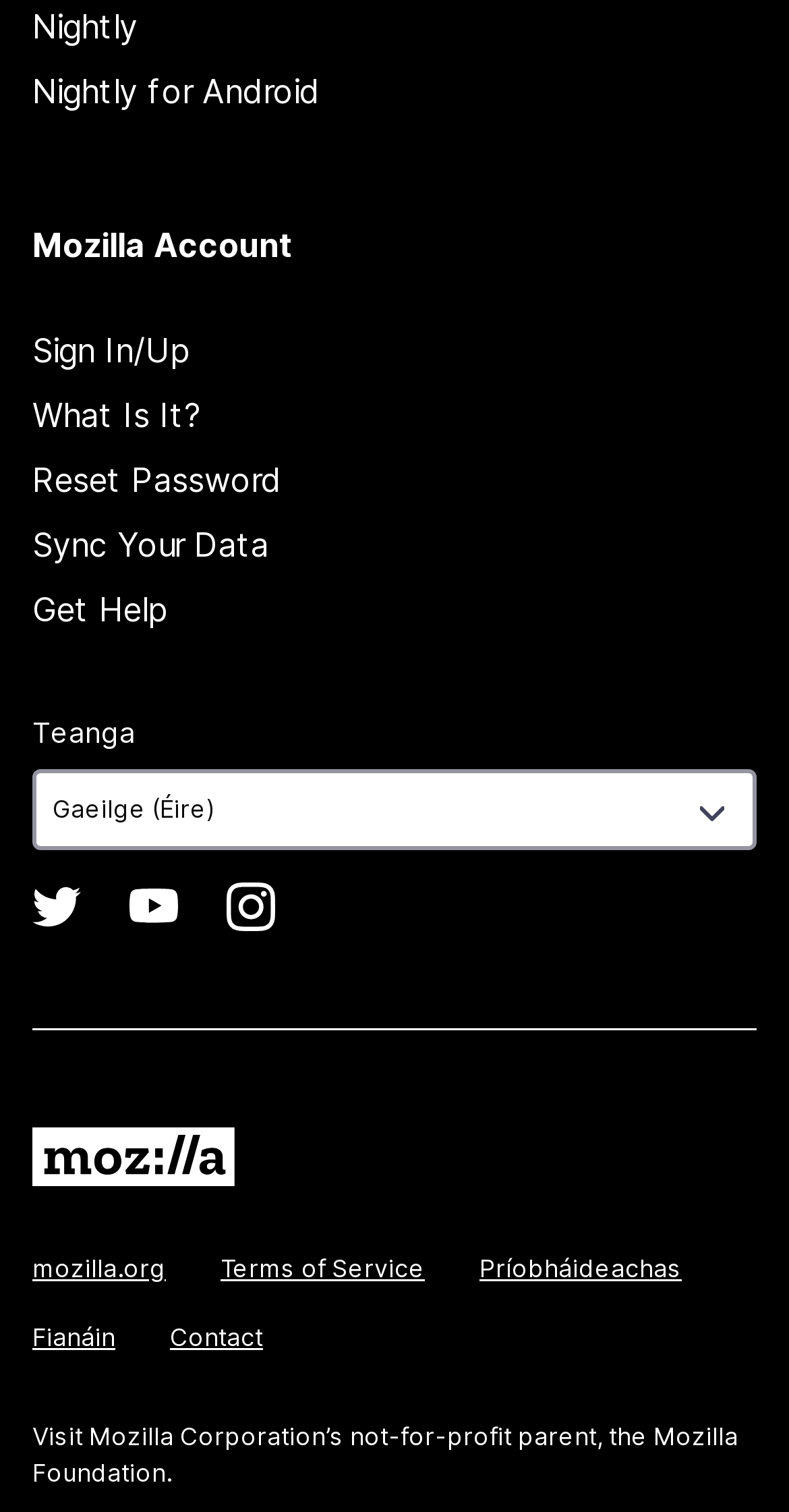Please provide the bounding box coordinates for the element that needs to be clicked to perform the following instruction: "Get help with your Mozilla account". The coordinates should be given as four float numbers between 0 and 1, i.e., [left, top, right, bottom].

[0.041, 0.389, 0.21, 0.416]